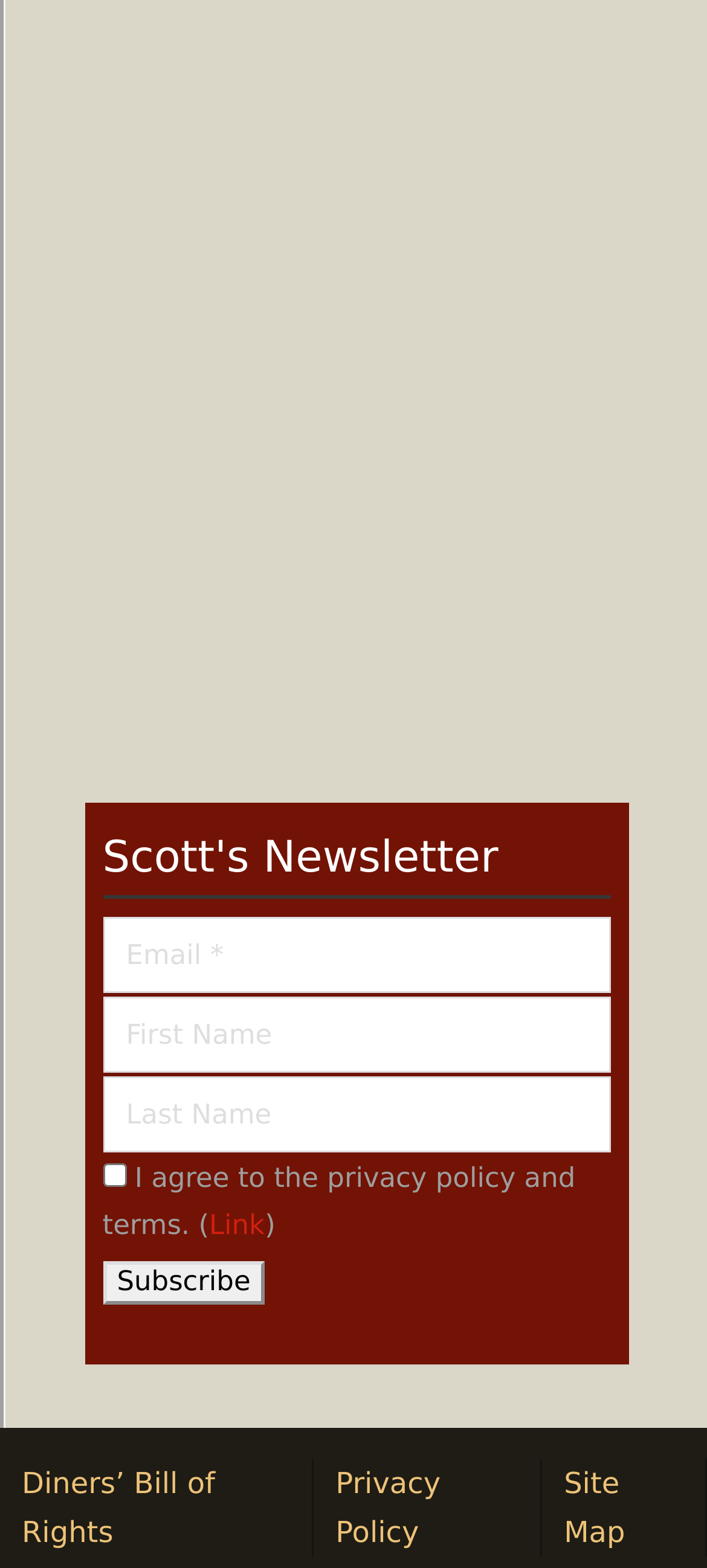Given the element description aria-label="First Name" name="firstname" placeholder="First Name", predict the bounding box coordinates for the UI element in the webpage screenshot. The format should be (top-left x, top-left y, bottom-right x, bottom-right y), and the values should be between 0 and 1.

[0.145, 0.636, 0.863, 0.684]